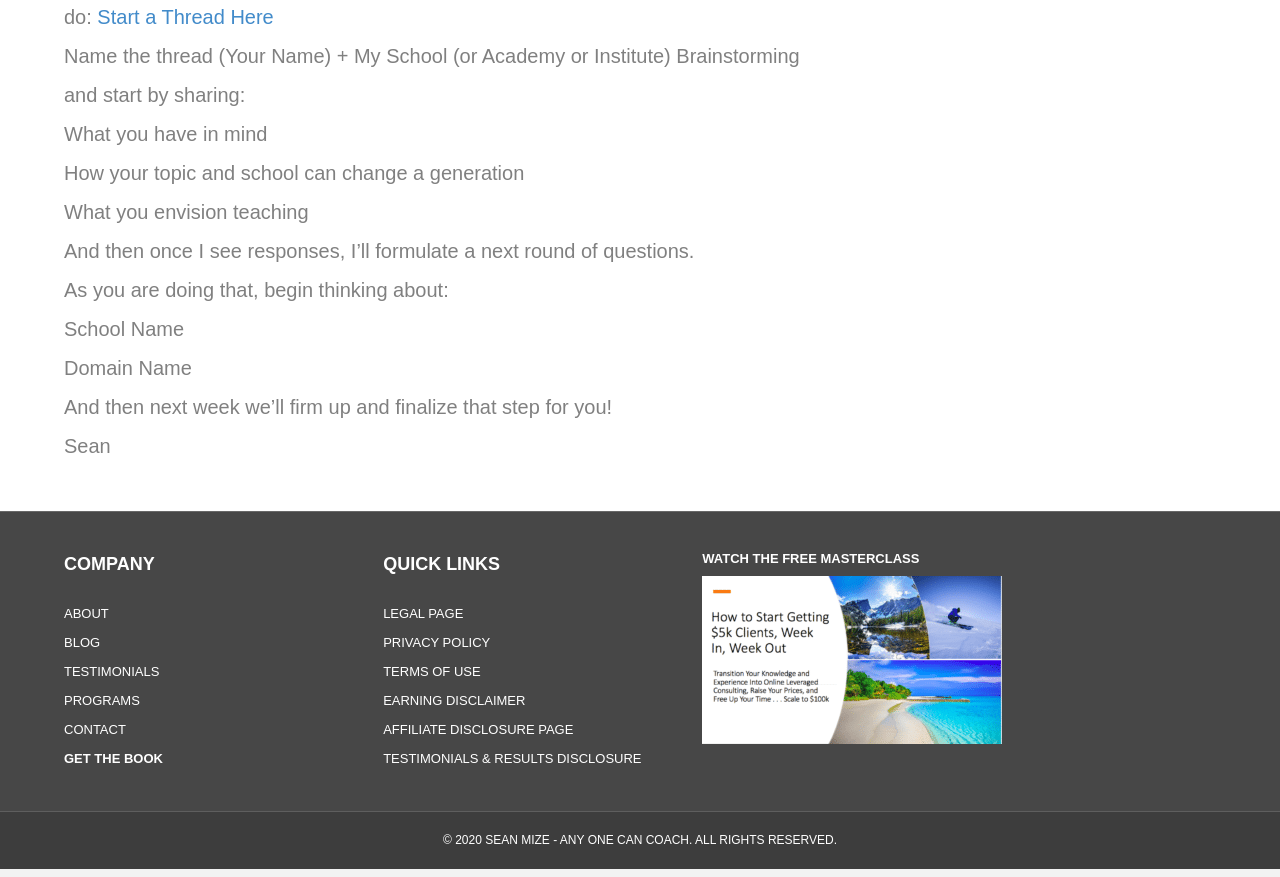Bounding box coordinates should be provided in the format (top-left x, top-left y, bottom-right x, bottom-right y) with all values between 0 and 1. Identify the bounding box for this UI element: TESTIMONIALS & RESULTS DISCLOSURE

[0.299, 0.865, 0.501, 0.882]